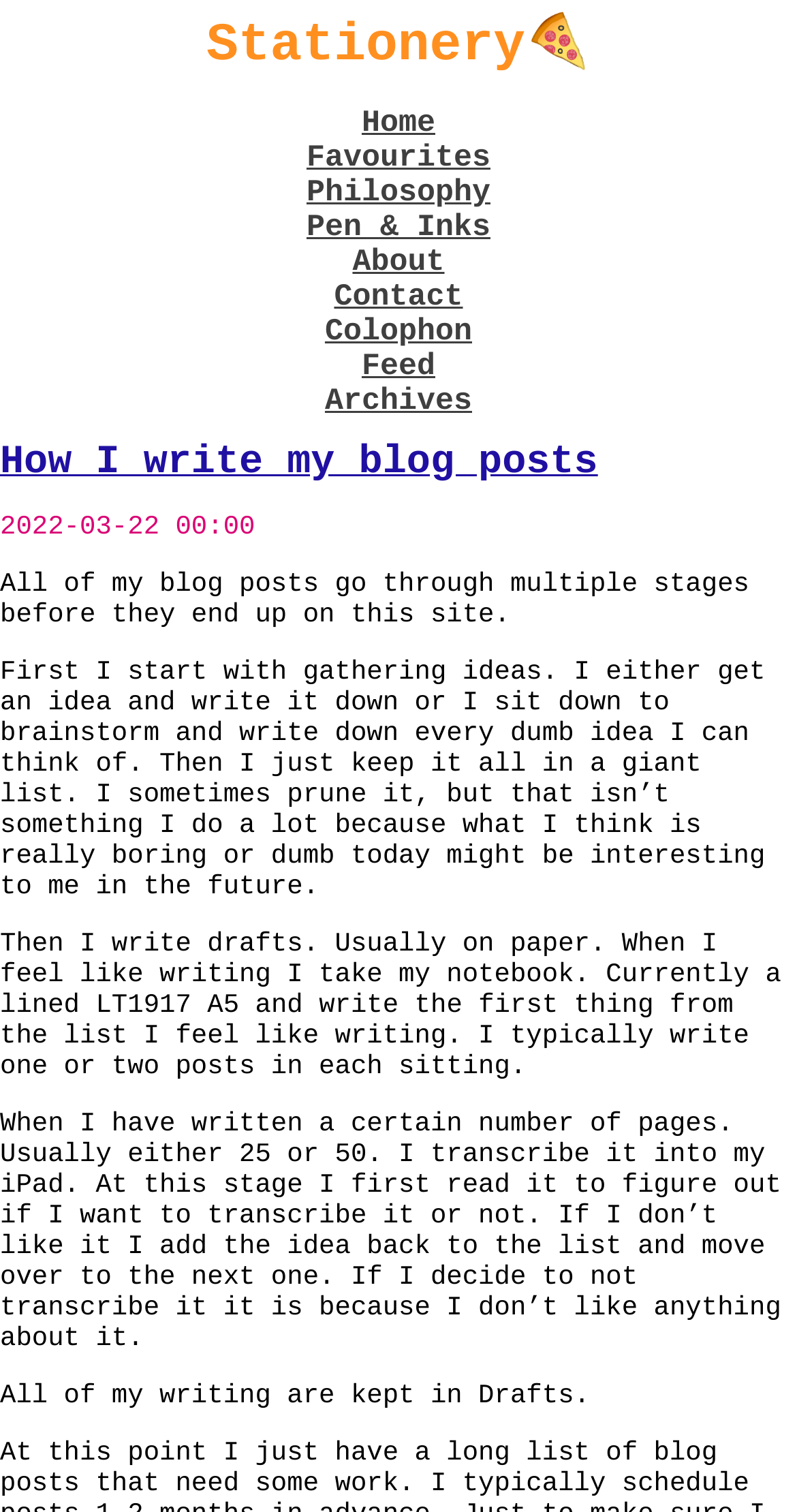From the image, can you give a detailed response to the question below:
What is the name of the blog?

The name of the blog can be determined by looking at the root element 'How I write my blog posts - Stationery' and the heading 'Stationery' which is a child element of the link 'Stationery'.